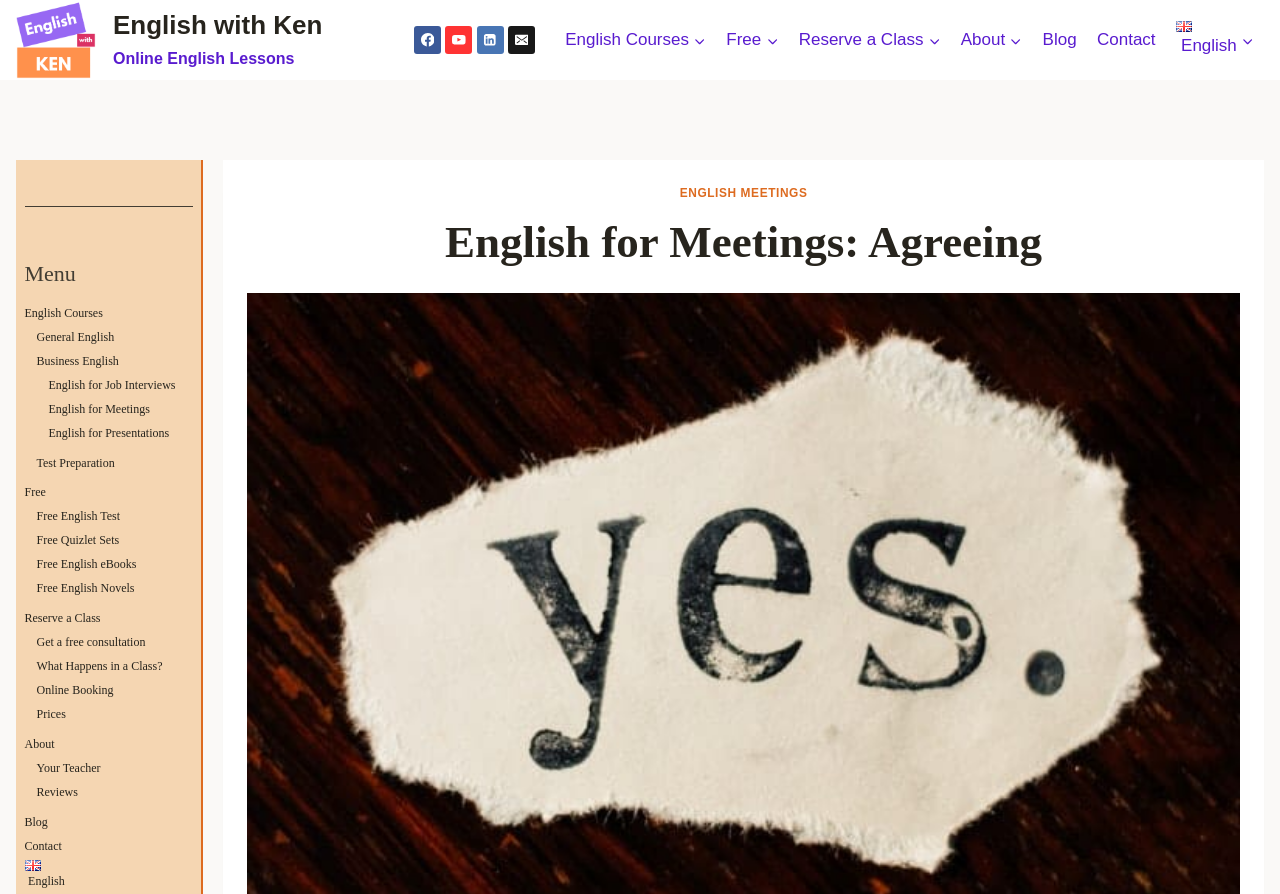What is the primary navigation menu?
From the image, respond with a single word or phrase.

English Courses, Free, Reserve a Class, About, Blog, Contact, English English